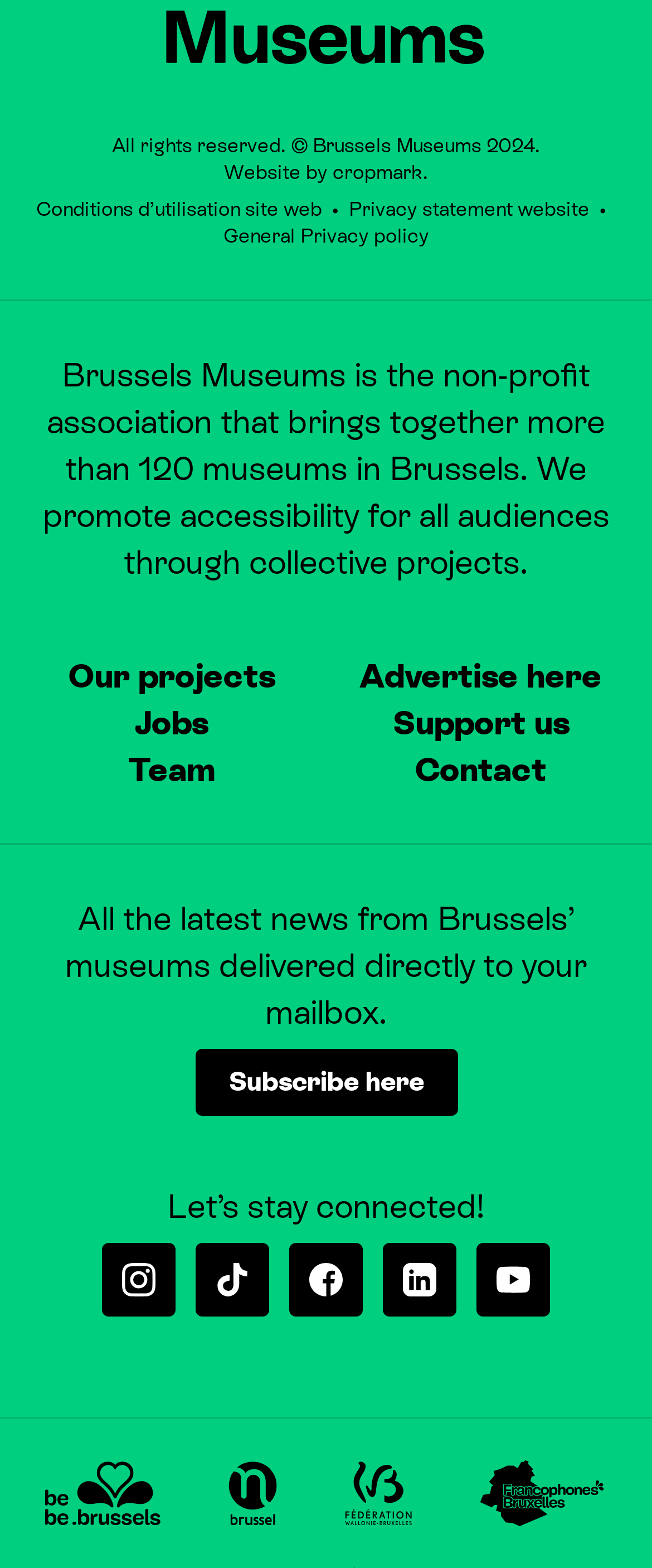Bounding box coordinates are specified in the format (top-left x, top-left y, bottom-right x, bottom-right y). All values are floating point numbers bounded between 0 and 1. Please provide the bounding box coordinate of the region this sentence describes: Privacy statement website

[0.535, 0.124, 0.945, 0.142]